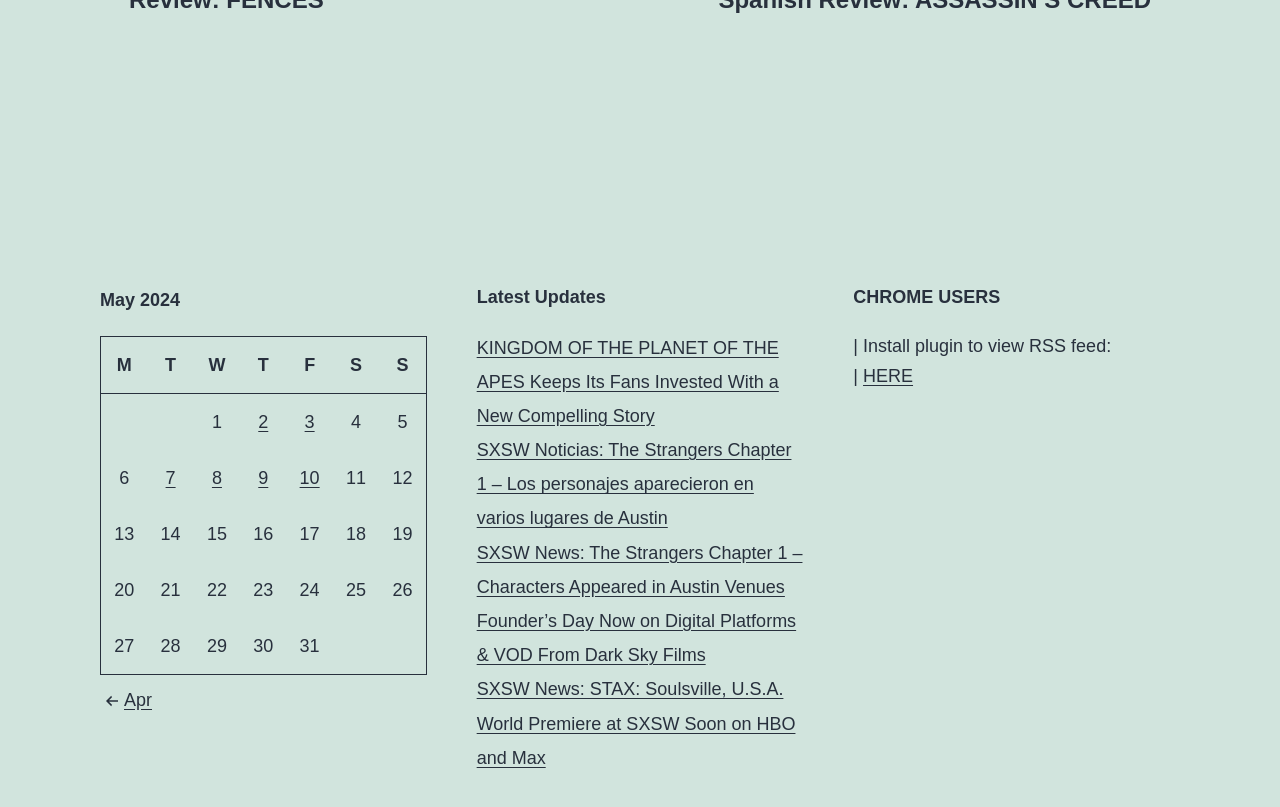Answer the following in one word or a short phrase: 
What is the previous month mentioned in the navigation?

Apr